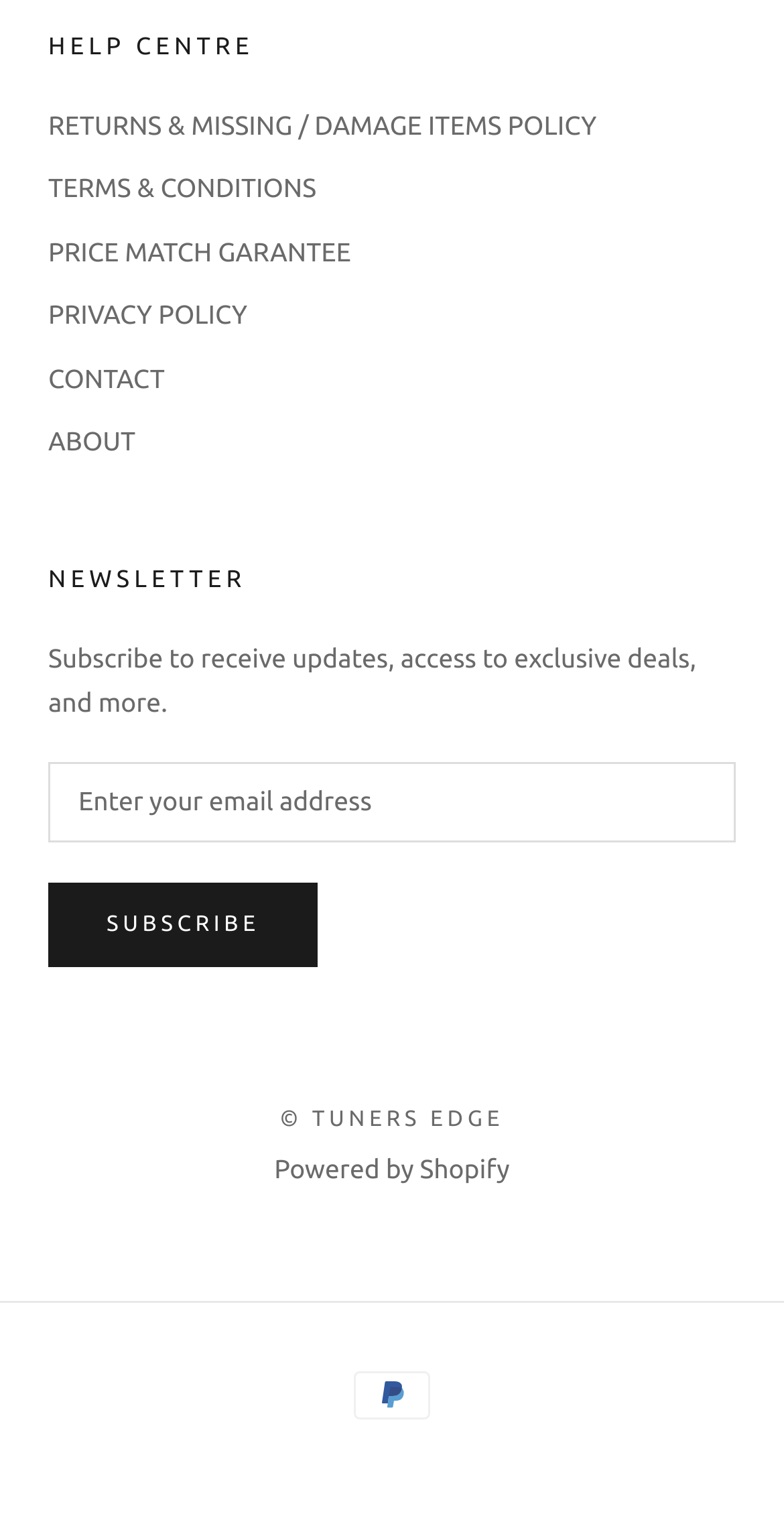What is the name of the company powering this website?
We need a detailed and exhaustive answer to the question. Please elaborate.

The link 'Powered by Shopify' is located at the bottom of the webpage, indicating that Shopify is the company powering this website.